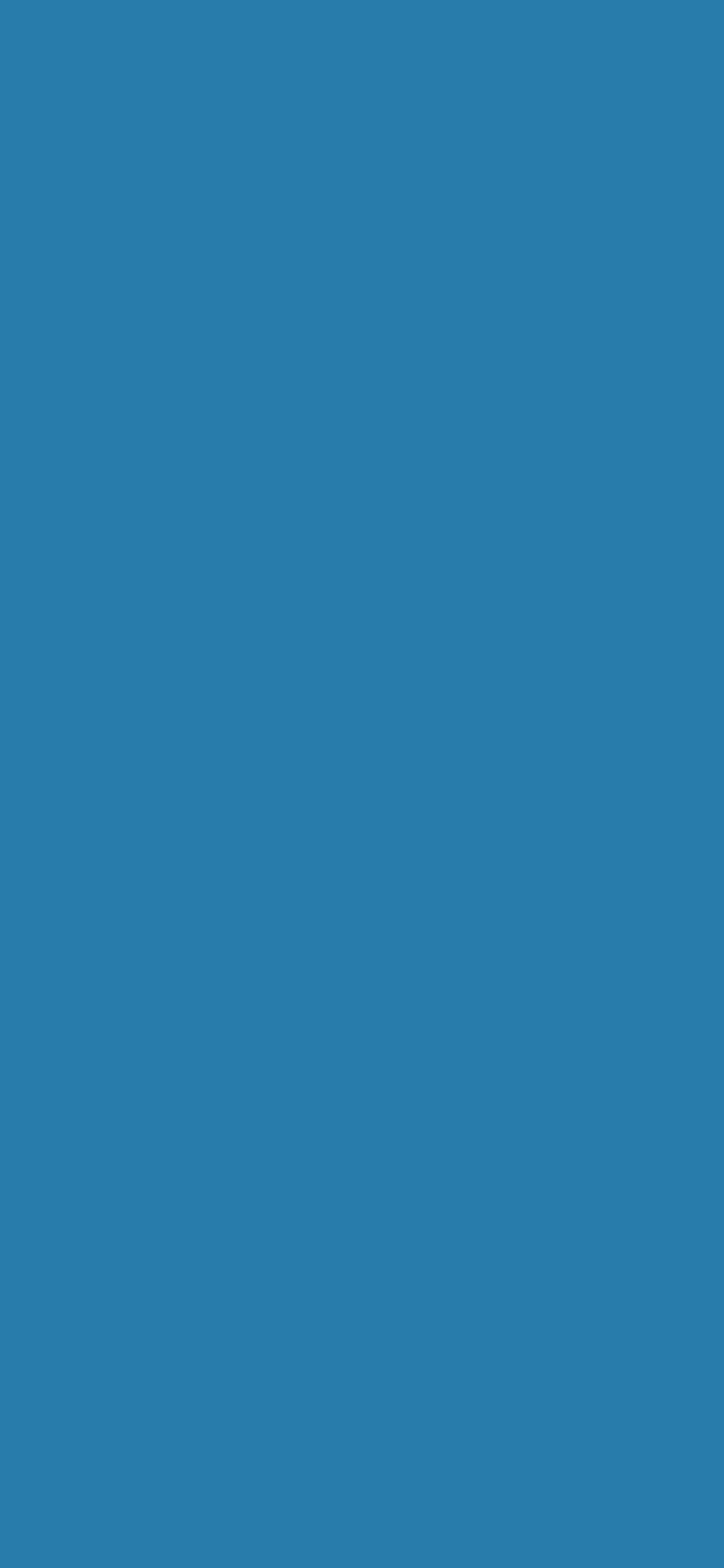Based on the element description Menu, identify the bounding box coordinates for the UI element. The coordinates should be in the format (top-left x, top-left y, bottom-right x, bottom-right y) and within the 0 to 1 range.

None